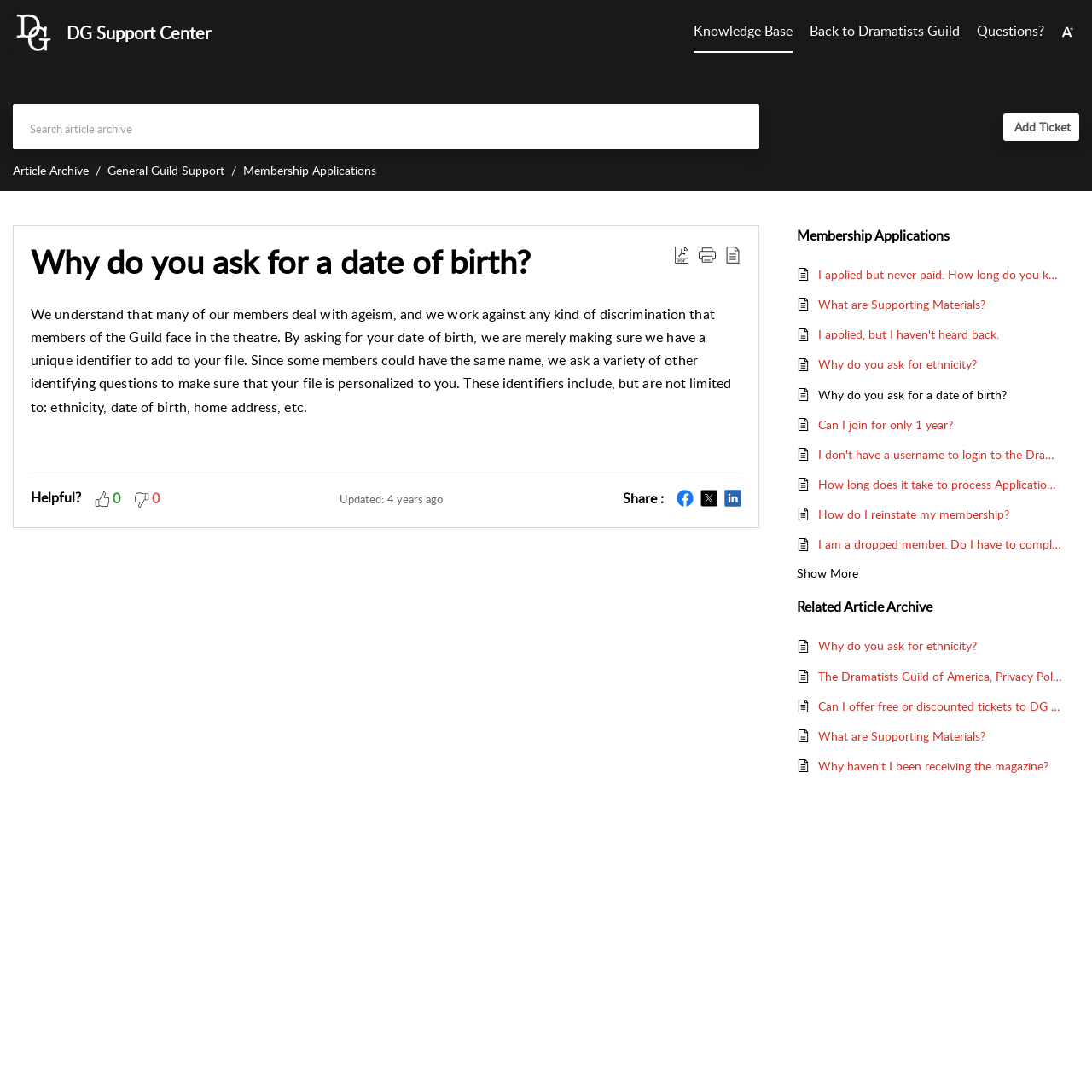Determine the bounding box coordinates of the clickable element to achieve the following action: 'Download as PDF'. Provide the coordinates as four float values between 0 and 1, formatted as [left, top, right, bottom].

[0.616, 0.223, 0.632, 0.257]